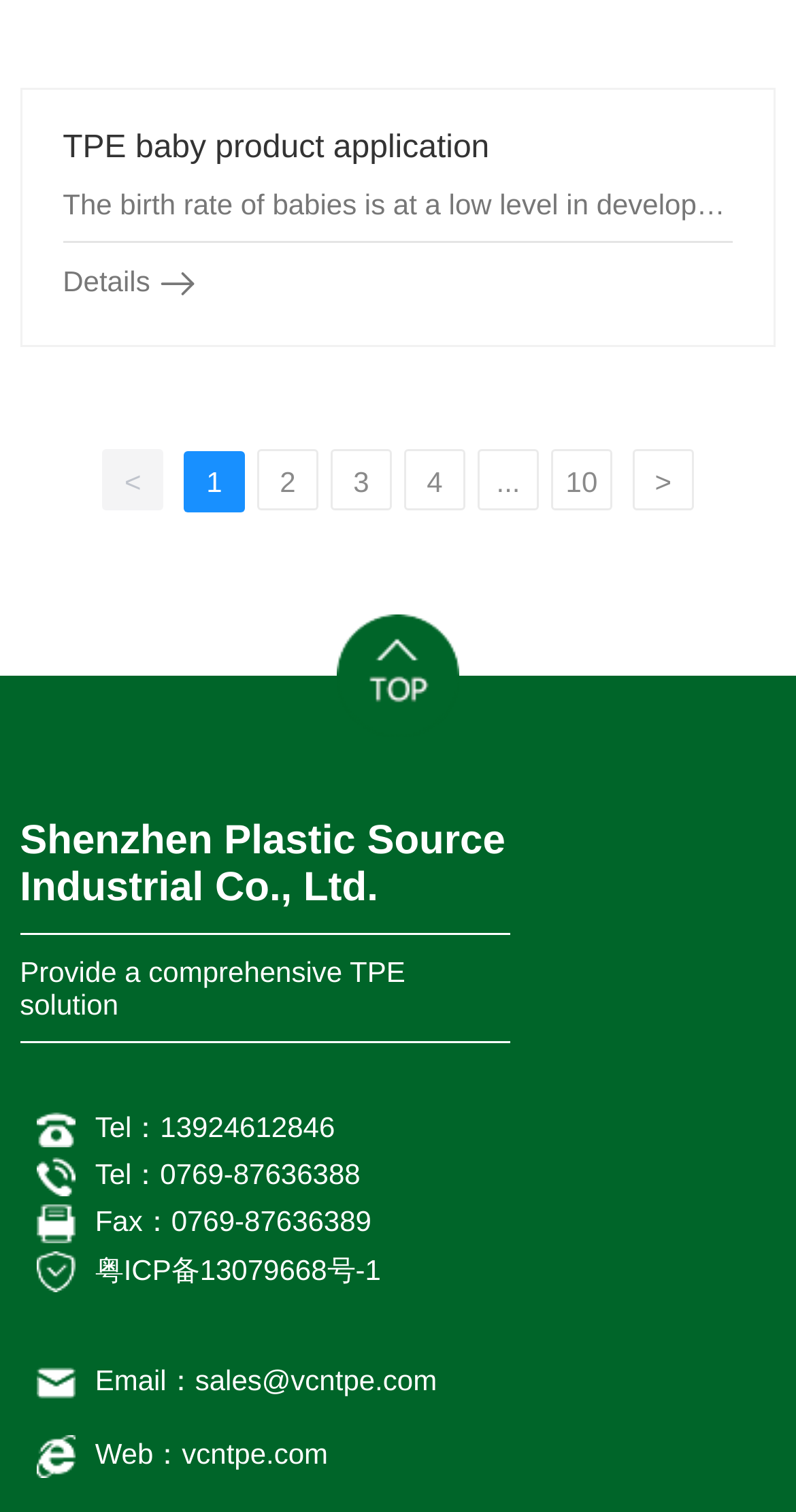What is the website of the company?
Using the information presented in the image, please offer a detailed response to the question.

The website of the company can be found in the link element with bounding box coordinates [0.228, 0.951, 0.412, 0.973], which is 'vcntpe.com'.